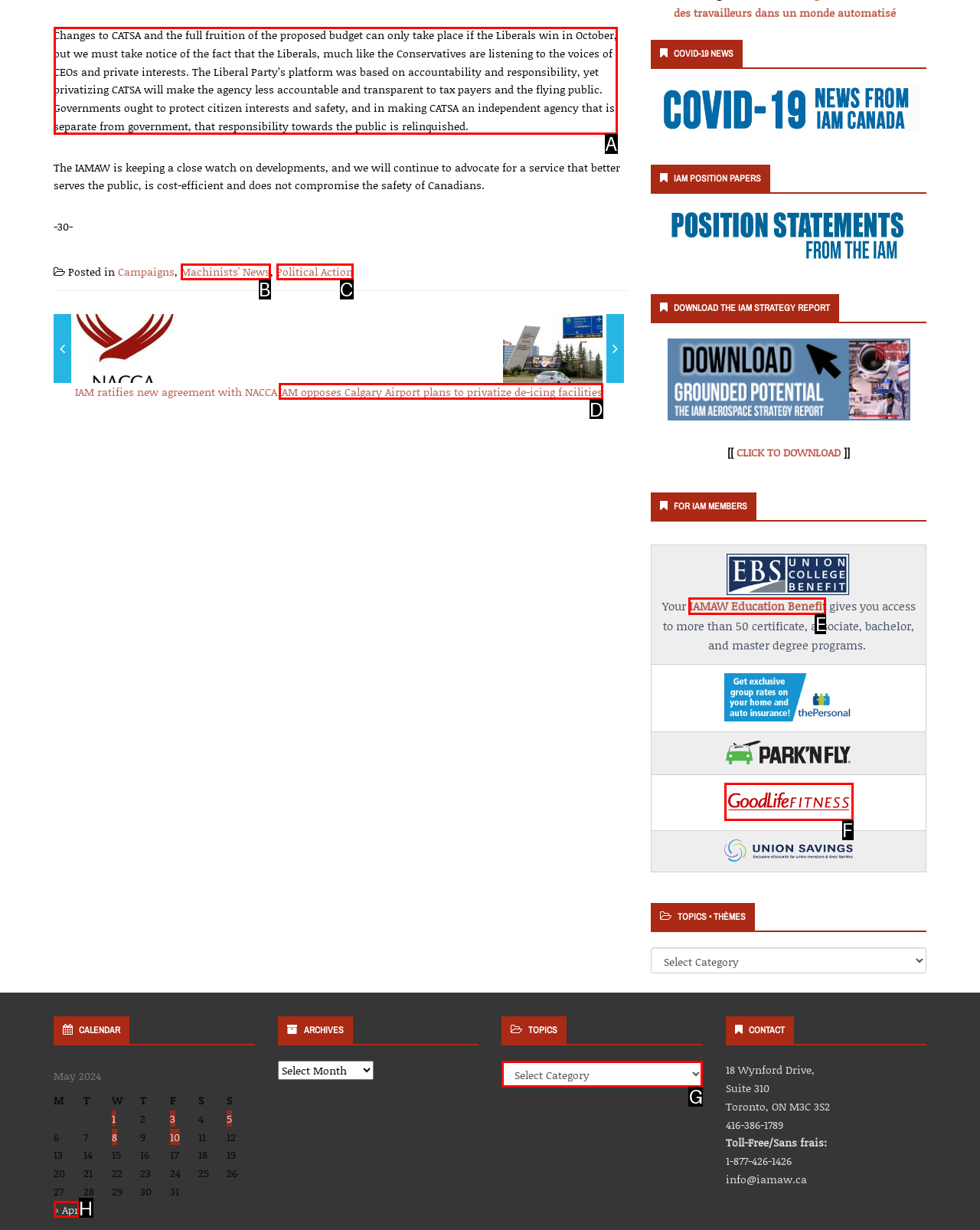Choose the HTML element to click for this instruction: Learn about Decade News Answer with the letter of the correct choice from the given options.

None